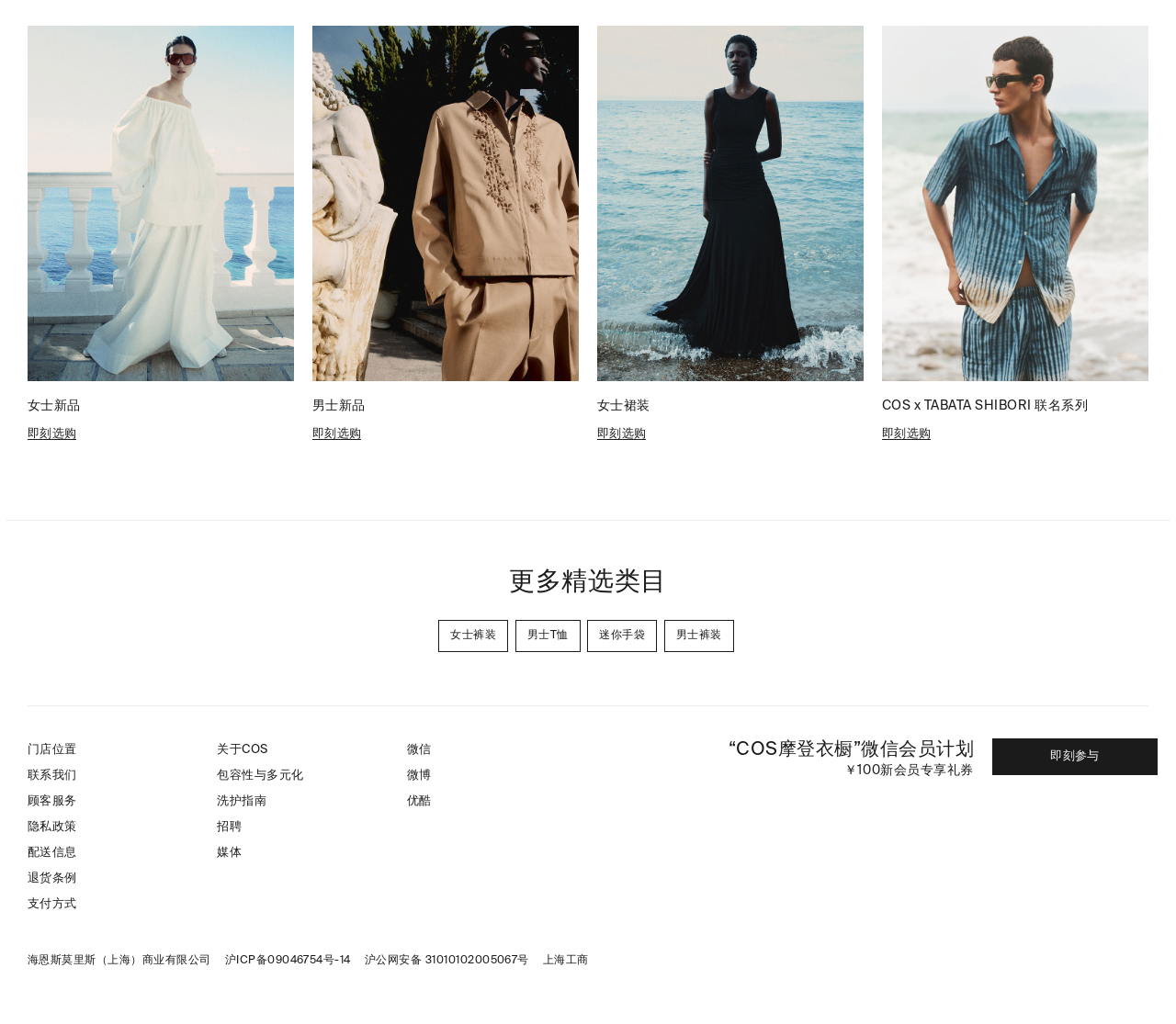Use a single word or phrase to answer this question: 
How many categories are listed below the separator?

4